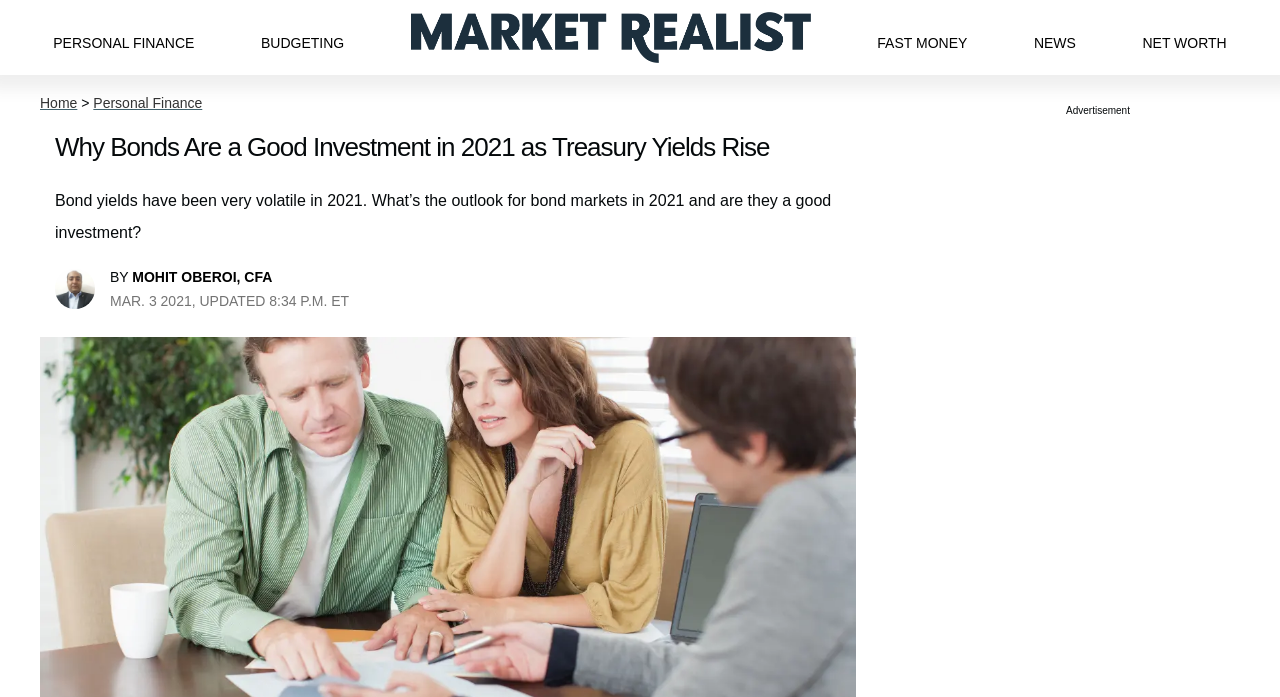Generate the main heading text from the webpage.

Why Bonds Are a Good Investment in 2021 as Treasury Yields Rise